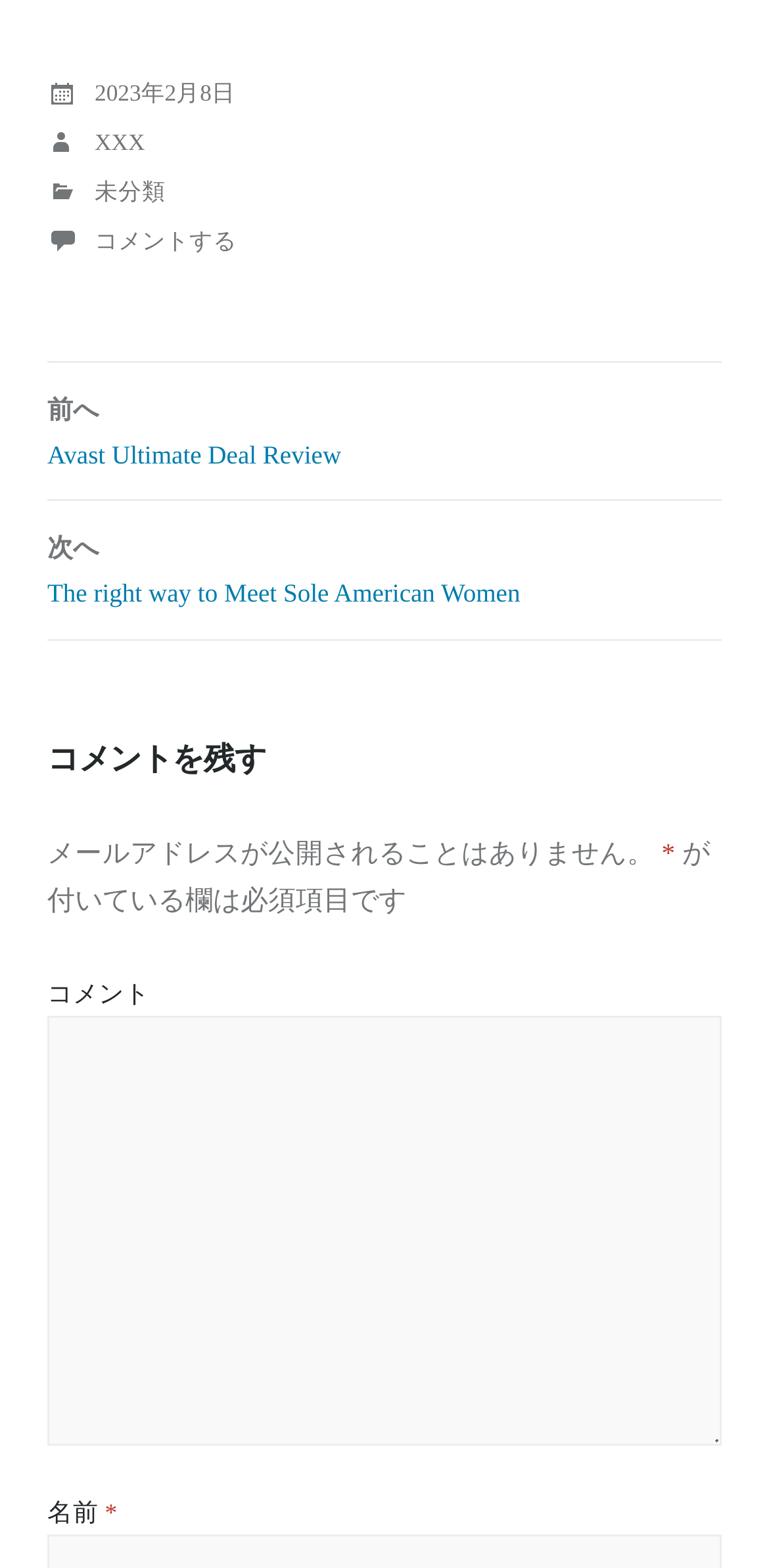Please reply to the following question using a single word or phrase: 
What is the navigation option to view the previous post?

前へ